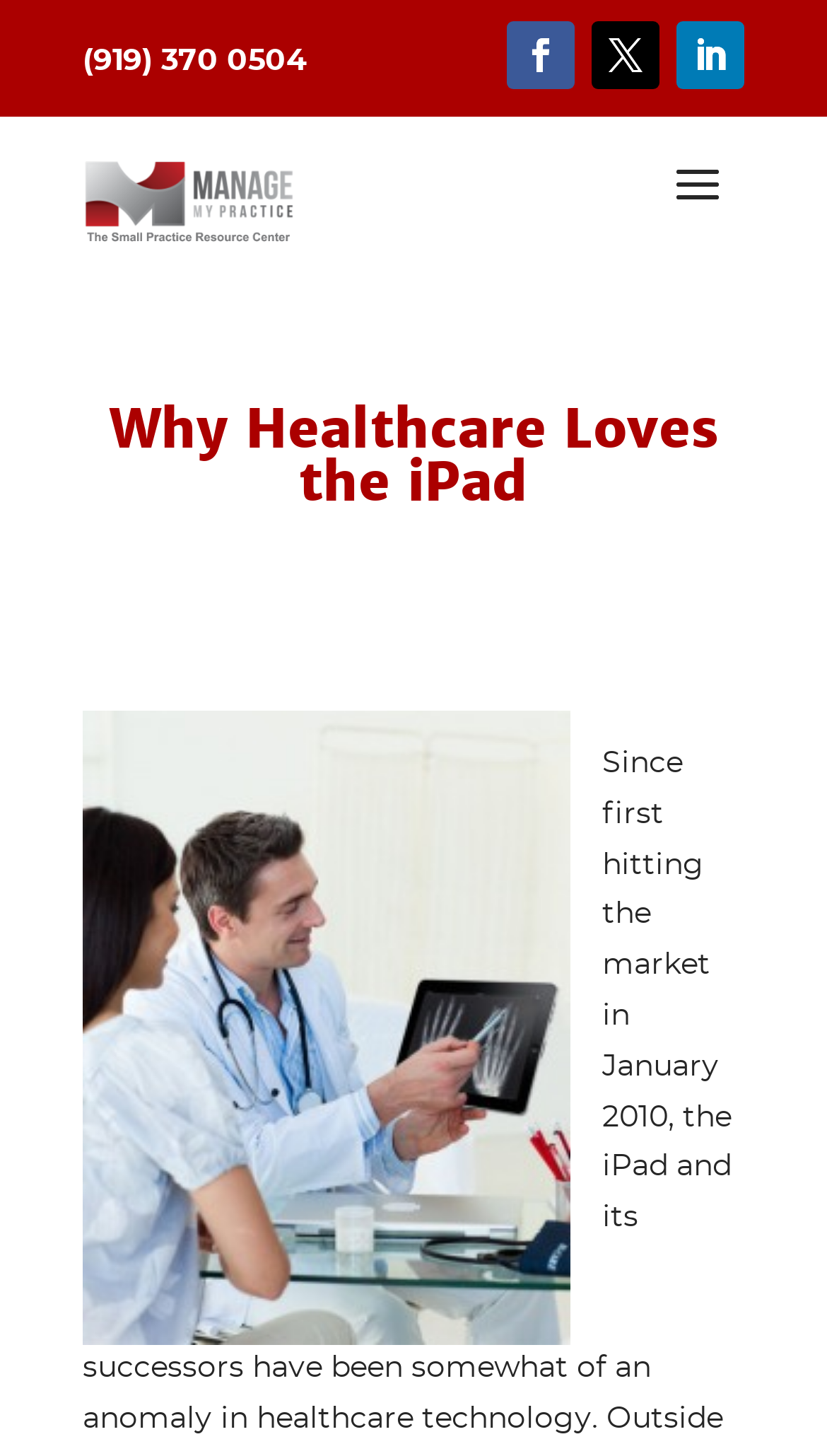What is the phone number on the webpage?
Please answer the question with a detailed response using the information from the screenshot.

I found the phone number by looking at the static text element with the bounding box coordinates [0.1, 0.032, 0.372, 0.053], which contains the phone number '(919) 370 0504'.